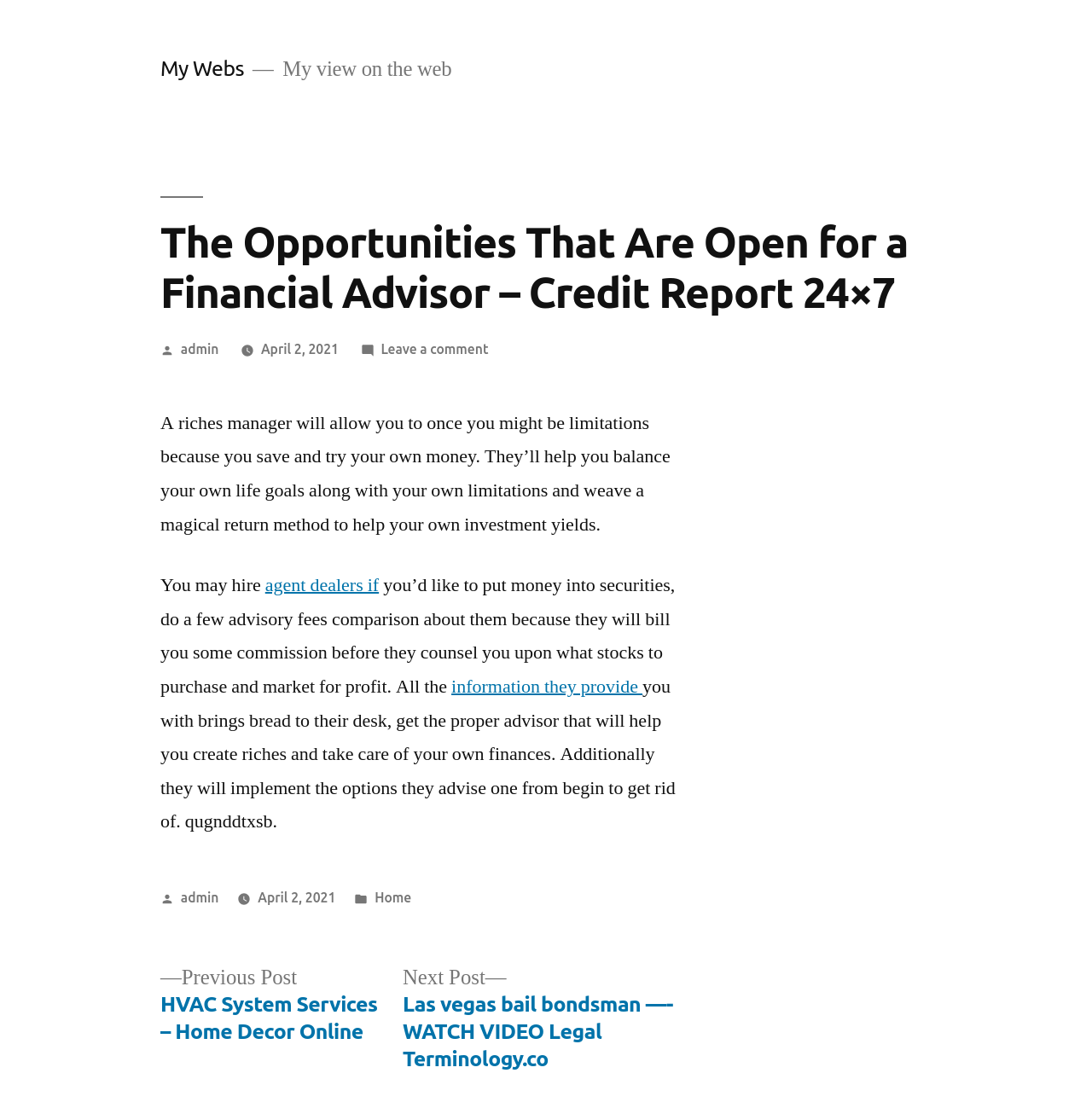Review the image closely and give a comprehensive answer to the question: What is the author of the article?

The author of the article can be found by looking at the 'Posted by' section, which is located above the article title and below the navigation menu. The text 'Posted by' is followed by a link 'admin', indicating that the author of the article is 'admin'.